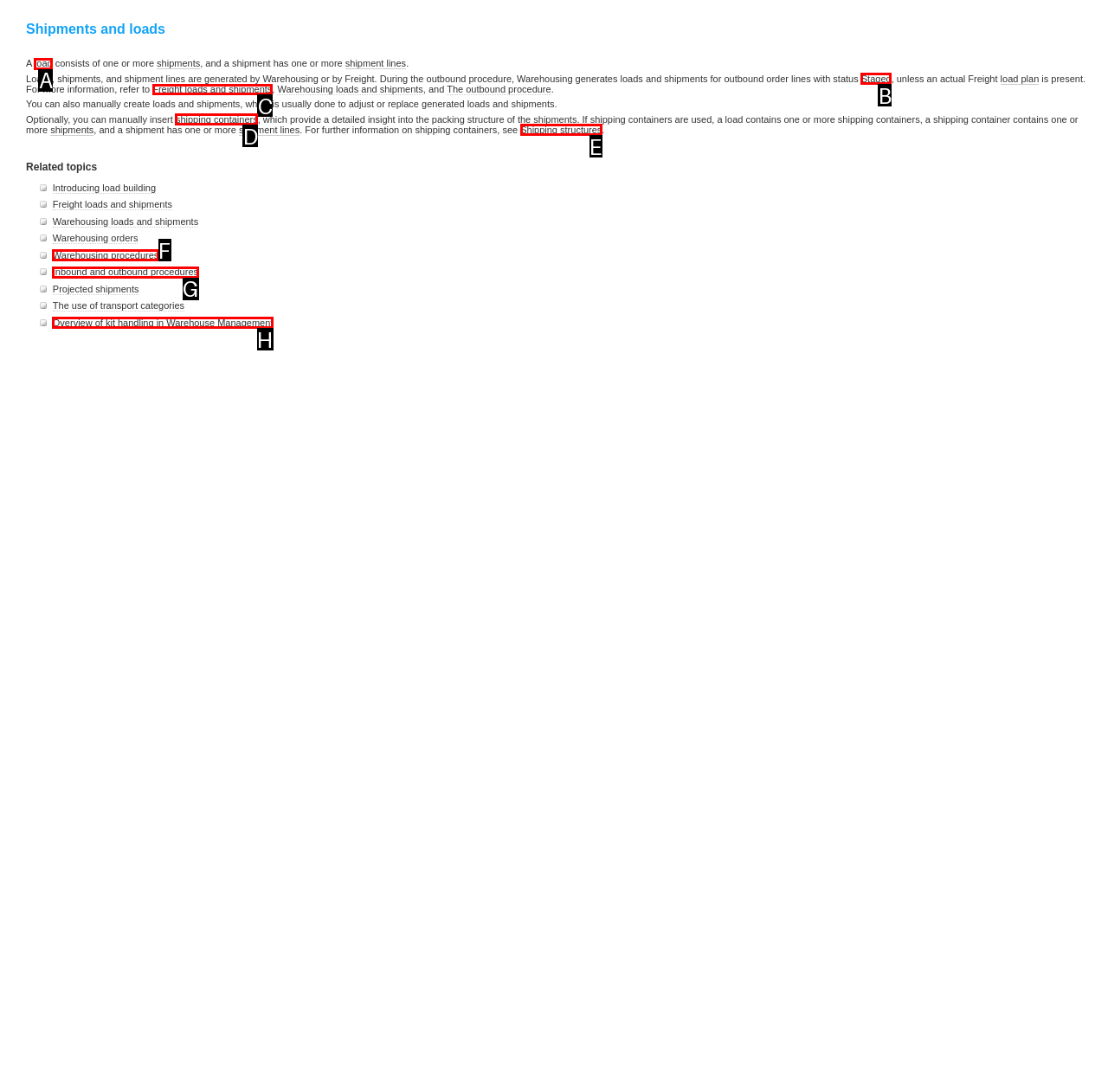Identify the letter of the UI element needed to carry out the task: Read about 'Freight loads and shipments'
Reply with the letter of the chosen option.

C